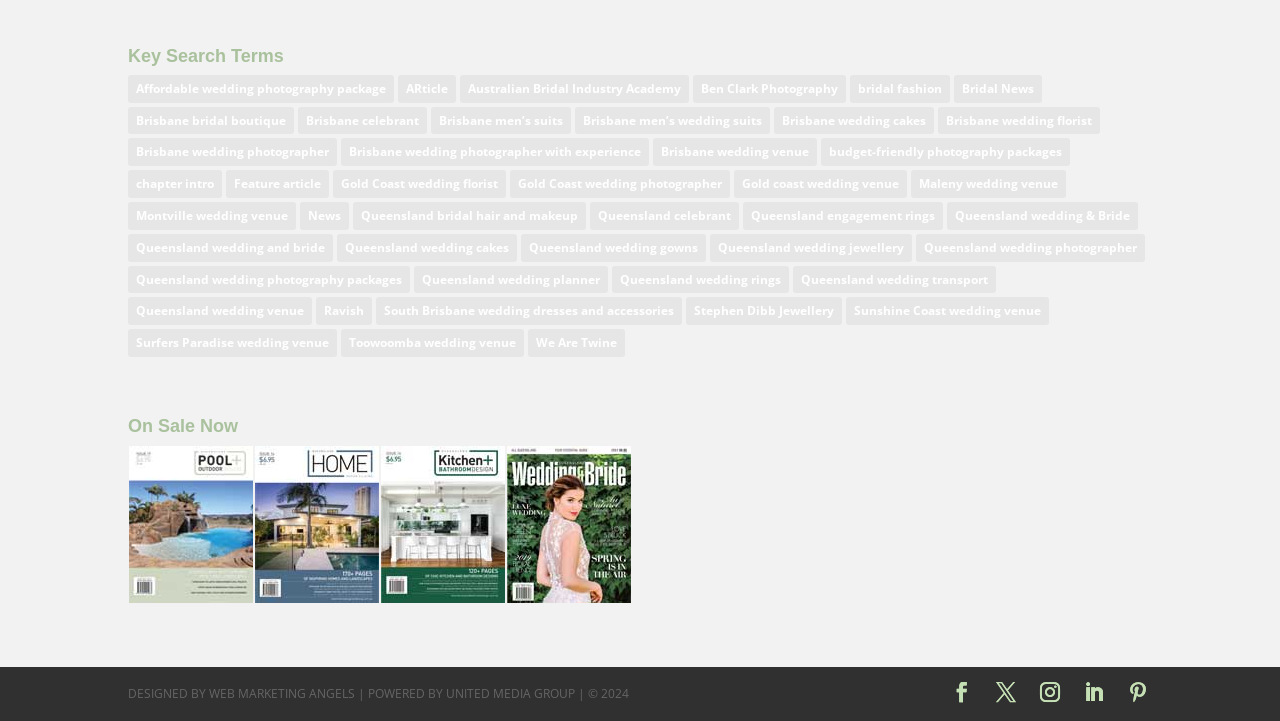With reference to the screenshot, provide a detailed response to the question below:
How many items are listed under 'Queensland wedding & Bride'?

The link 'Queensland wedding & Bride' has a description '(127 items)' next to it, indicating that there are 127 items listed under this category.